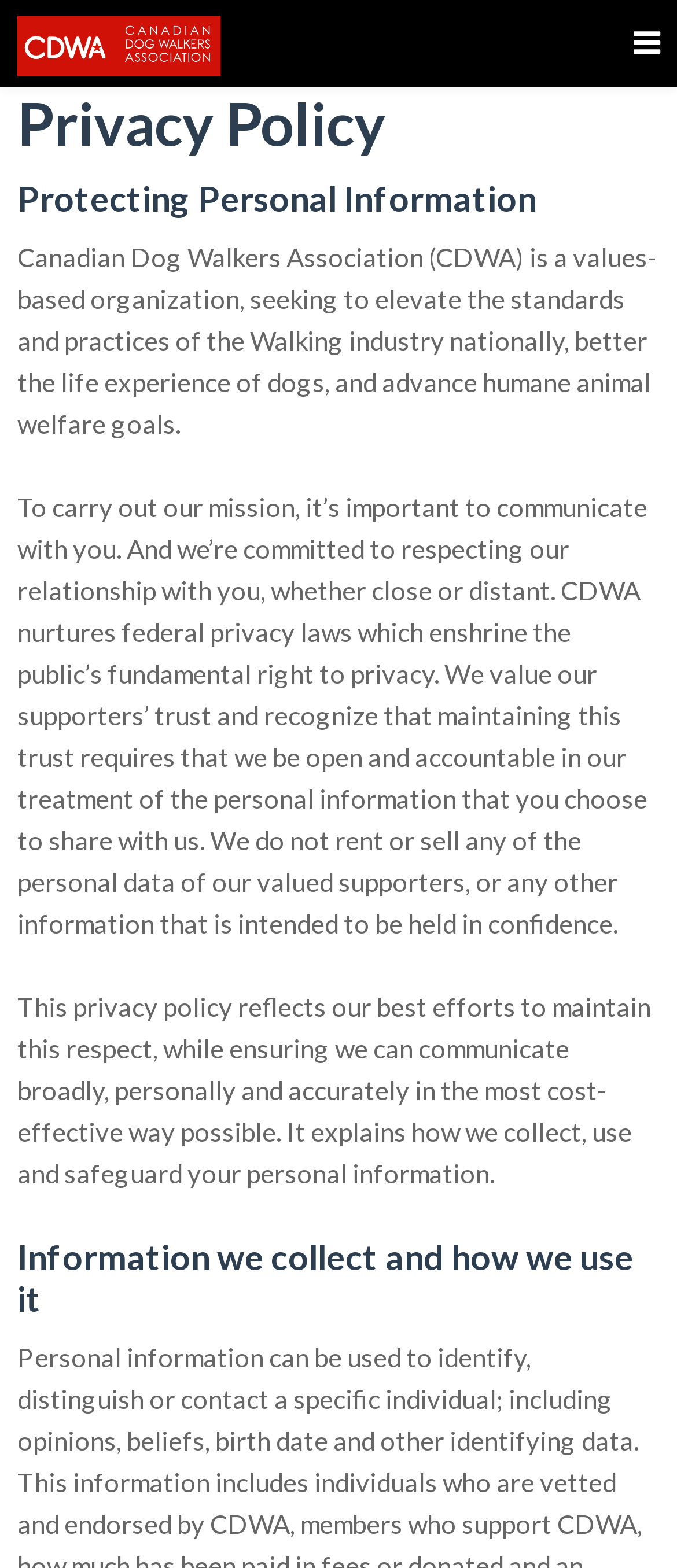Carefully examine the image and provide an in-depth answer to the question: What is the purpose of the privacy policy?

I found the answer by reading the StaticText element that says 'This privacy policy reflects our best efforts to maintain this respect, while ensuring we can communicate broadly, personally and accurately in the most cost-effective way possible.' which indicates the purpose of the privacy policy.